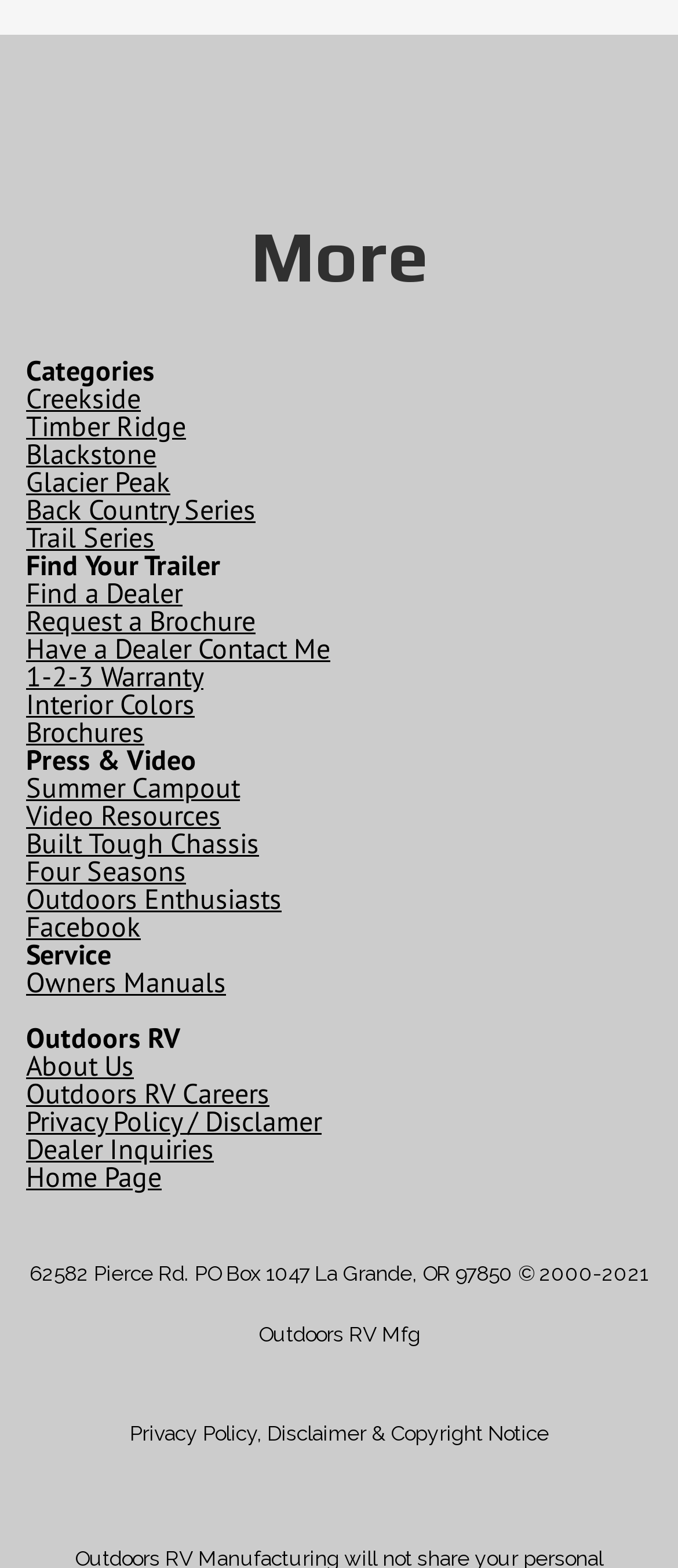Can you provide the bounding box coordinates for the element that should be clicked to implement the instruction: "Click on Creekside"?

[0.038, 0.243, 0.208, 0.265]